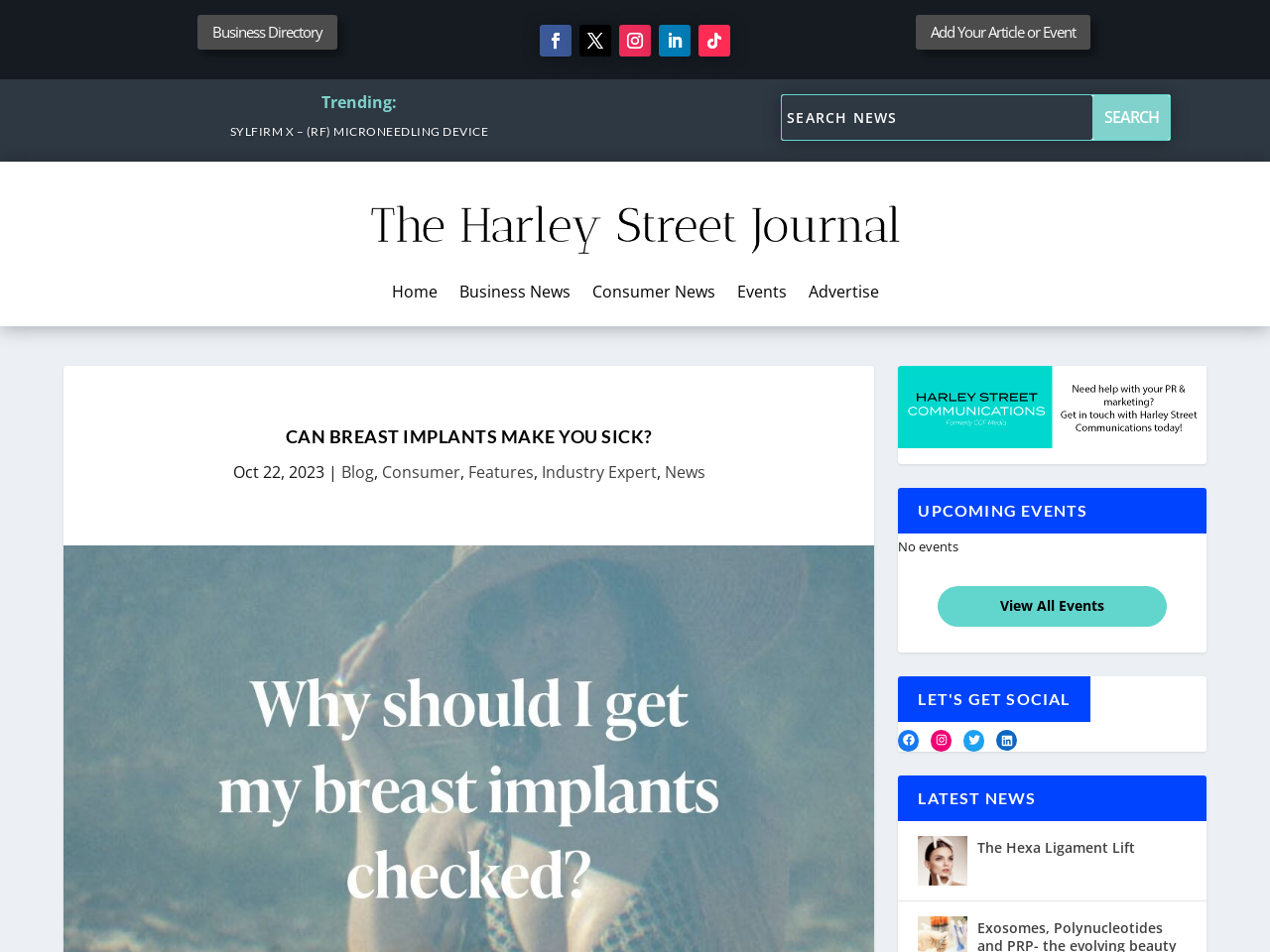Using the description "Business News", predict the bounding box of the relevant HTML element.

[0.361, 0.299, 0.449, 0.322]